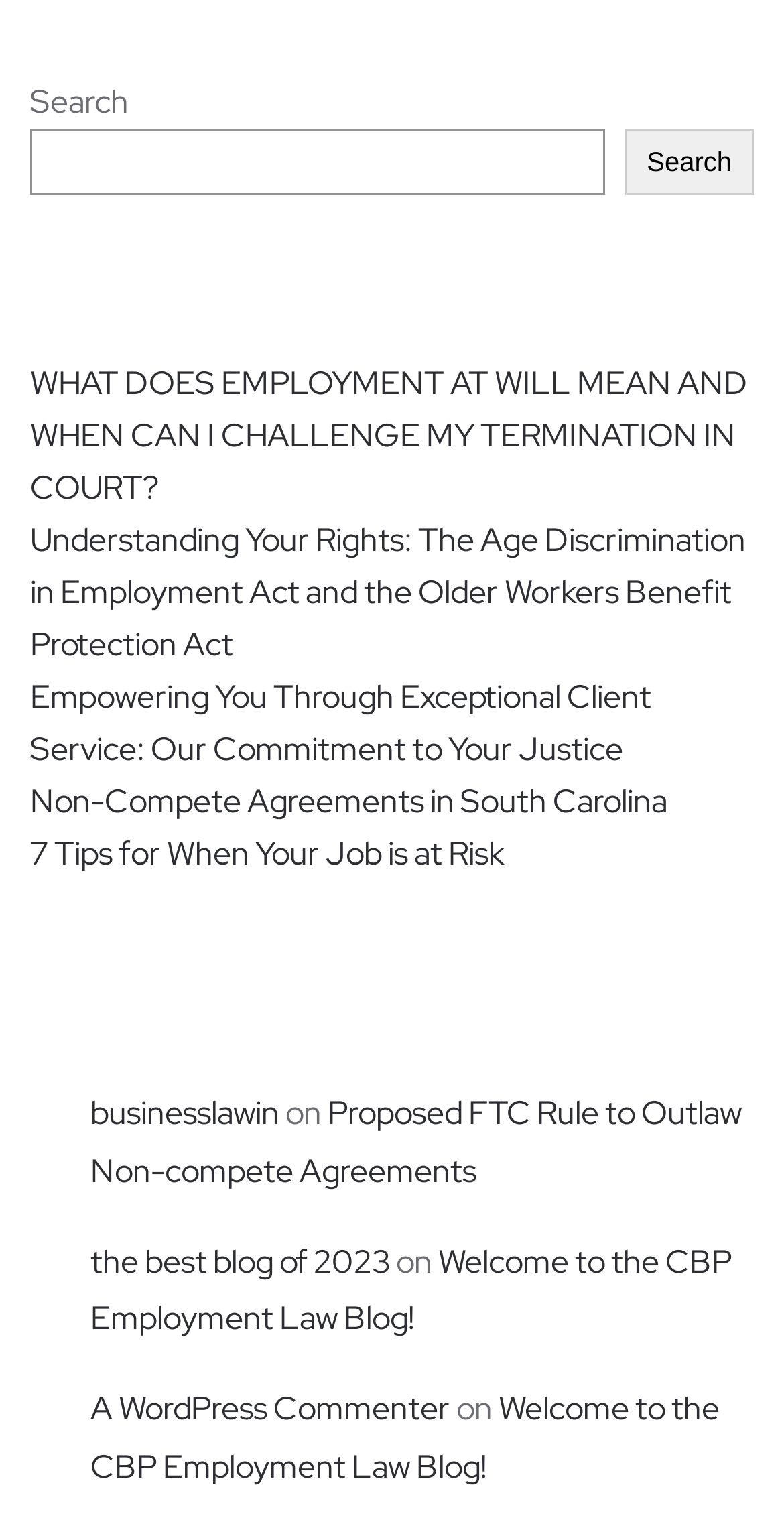Identify the bounding box coordinates for the element you need to click to achieve the following task: "Check business hours on Friday". The coordinates must be four float values ranging from 0 to 1, formatted as [left, top, right, bottom].

None